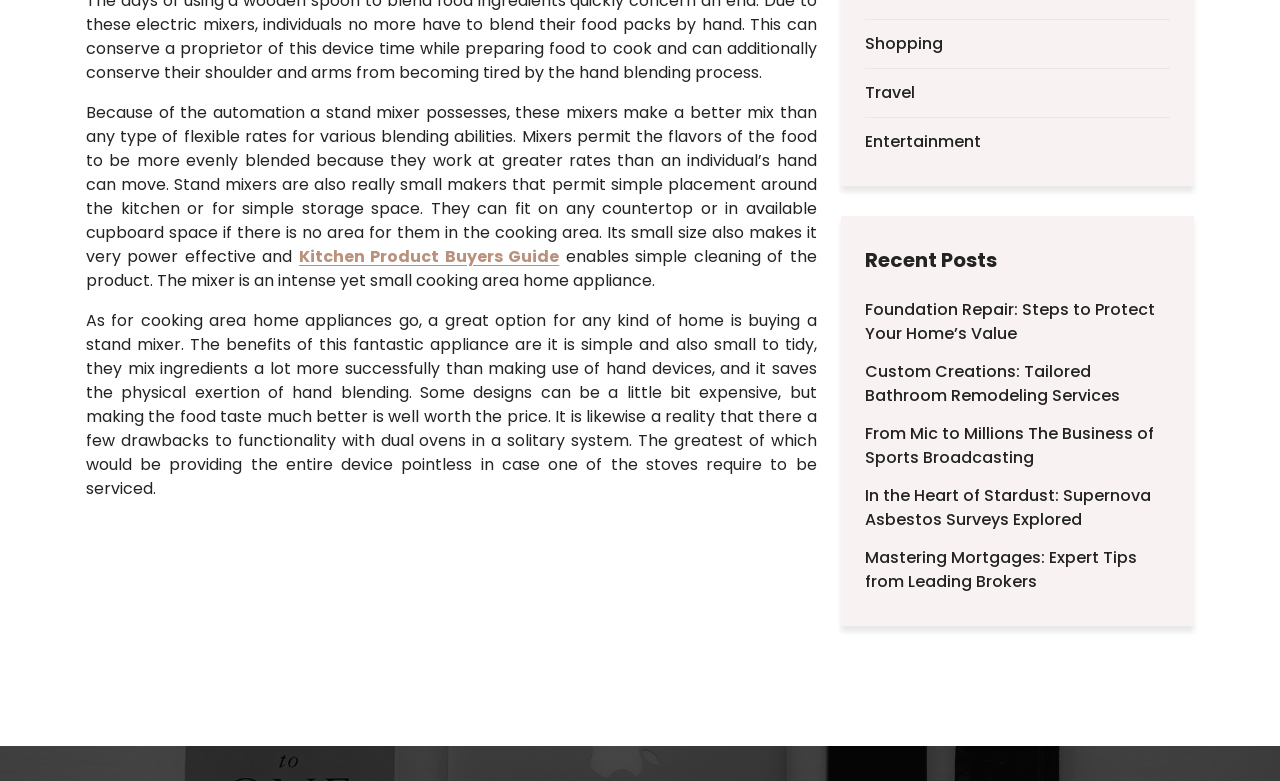Provide the bounding box coordinates, formatted as (top-left x, top-left y, bottom-right x, bottom-right y), with all values being floating point numbers between 0 and 1. Identify the bounding box of the UI element that matches the description: Entertainment

[0.676, 0.166, 0.766, 0.197]